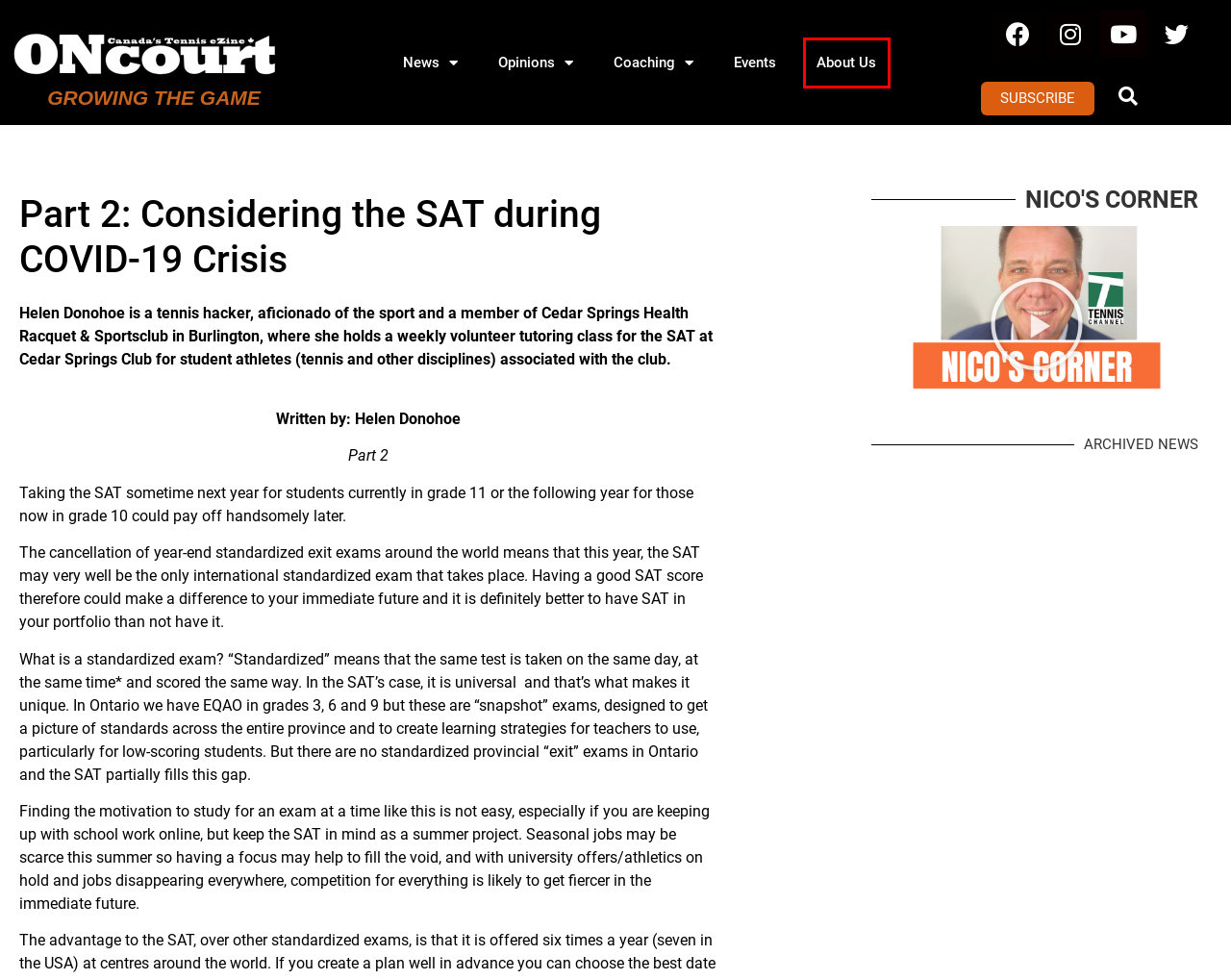Provided is a screenshot of a webpage with a red bounding box around an element. Select the most accurate webpage description for the page that appears after clicking the highlighted element. Here are the candidates:
A. About Us | ONcourt
B. Events | ONcourt
C. Coaching | ONcourt
D. The 60s: Bedard, Godbout, Fauquier, Belkin, Carpenter & Puddicombe | ONcourt
E. Opinions | ONcourt
F. A Look at Canada’s Davis Cup History | ONcourt
G. ONcourt
H. News | ONcourt

A